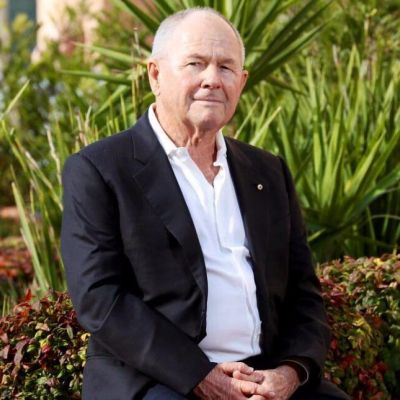What is the significance of Neil Balnaves?
Analyze the image and provide a thorough answer to the question.

The image is part of a biography, hinting at Neil Balnaves' significance in various fields, including entrepreneurship and philanthropy, which suggests his importance and contributions in these areas.